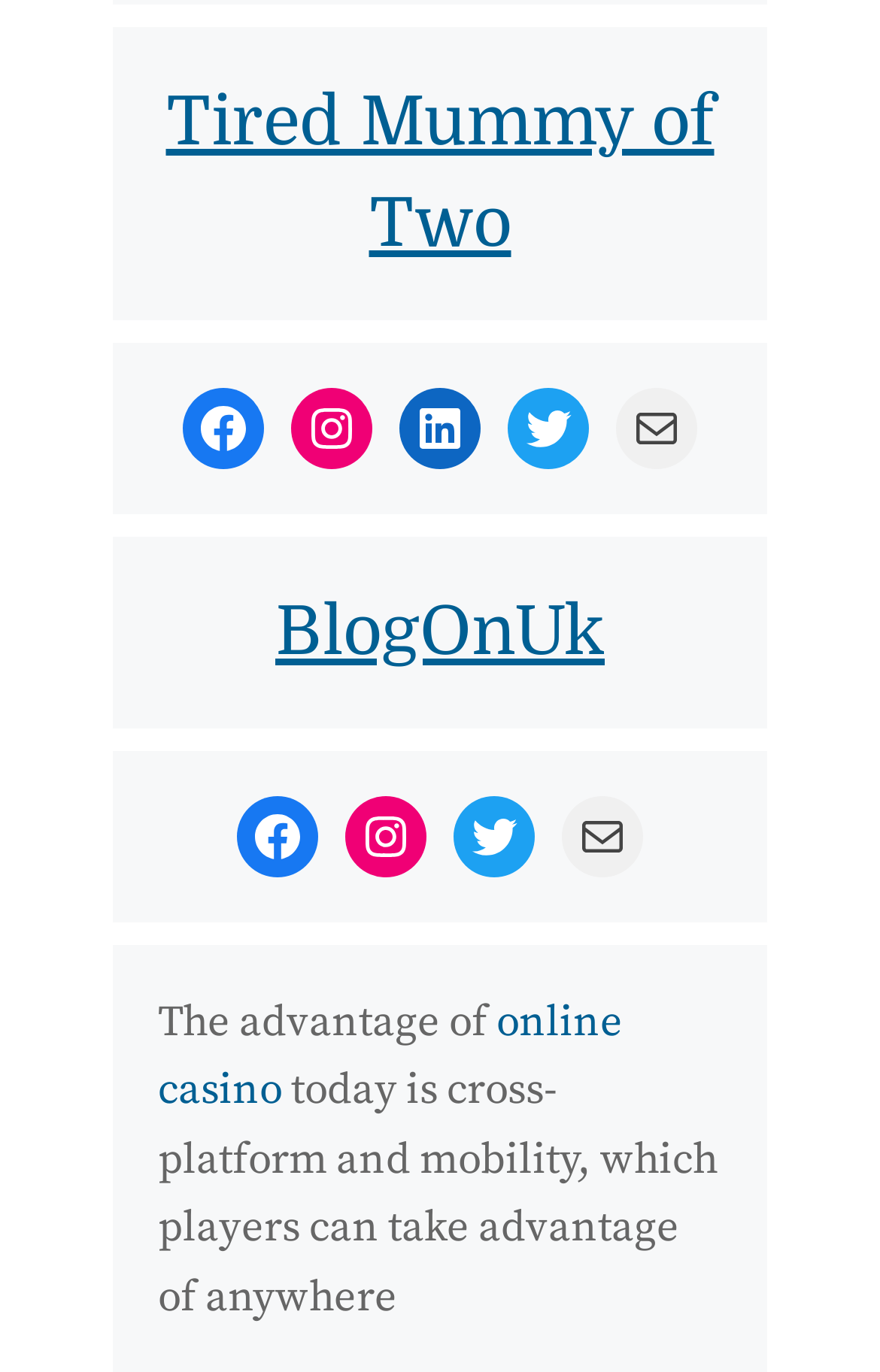What is the topic of the article?
Give a detailed explanation using the information visible in the image.

The topic of the article can be inferred from the text 'The advantage of online casino today is cross-platform and mobility, which players can take advantage of anywhere'. This suggests that the article is discussing the benefits of online casinos.